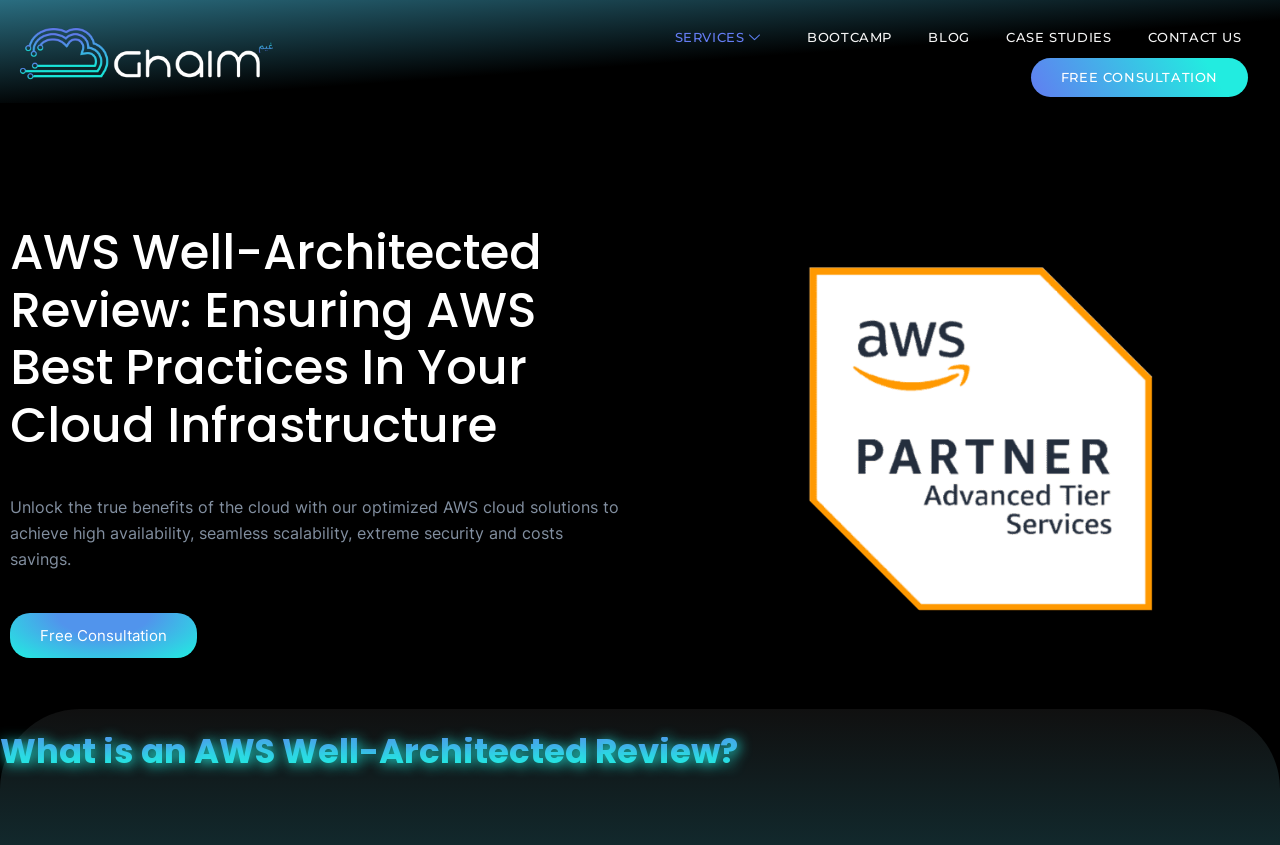Using the given description, provide the bounding box coordinates formatted as (top-left x, top-left y, bottom-right x, bottom-right y), with all values being floating point numbers between 0 and 1. Description: alt="Advanced AWS Partner"

[0.566, 0.271, 0.957, 0.774]